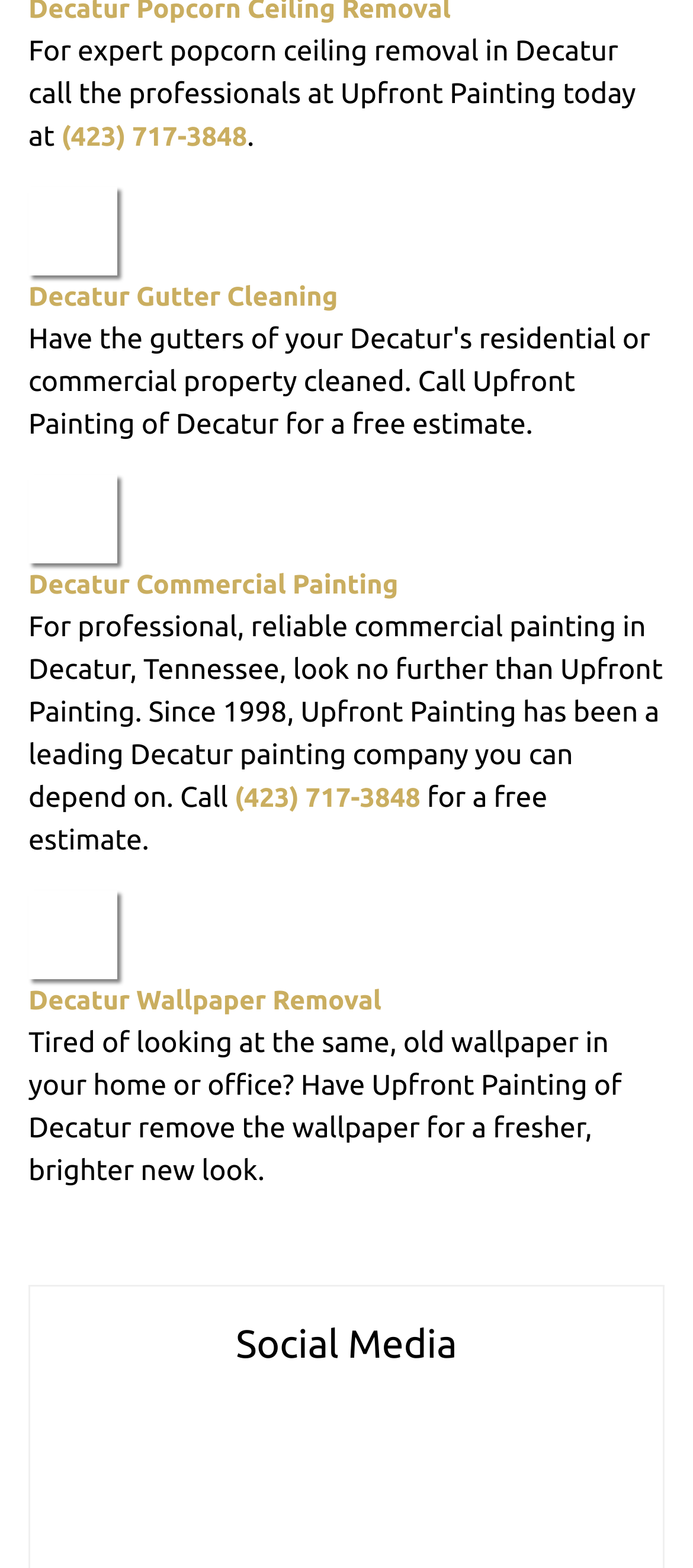Please indicate the bounding box coordinates of the element's region to be clicked to achieve the instruction: "Get a free estimate for commercial painting". Provide the coordinates as four float numbers between 0 and 1, i.e., [left, top, right, bottom].

[0.339, 0.499, 0.607, 0.518]